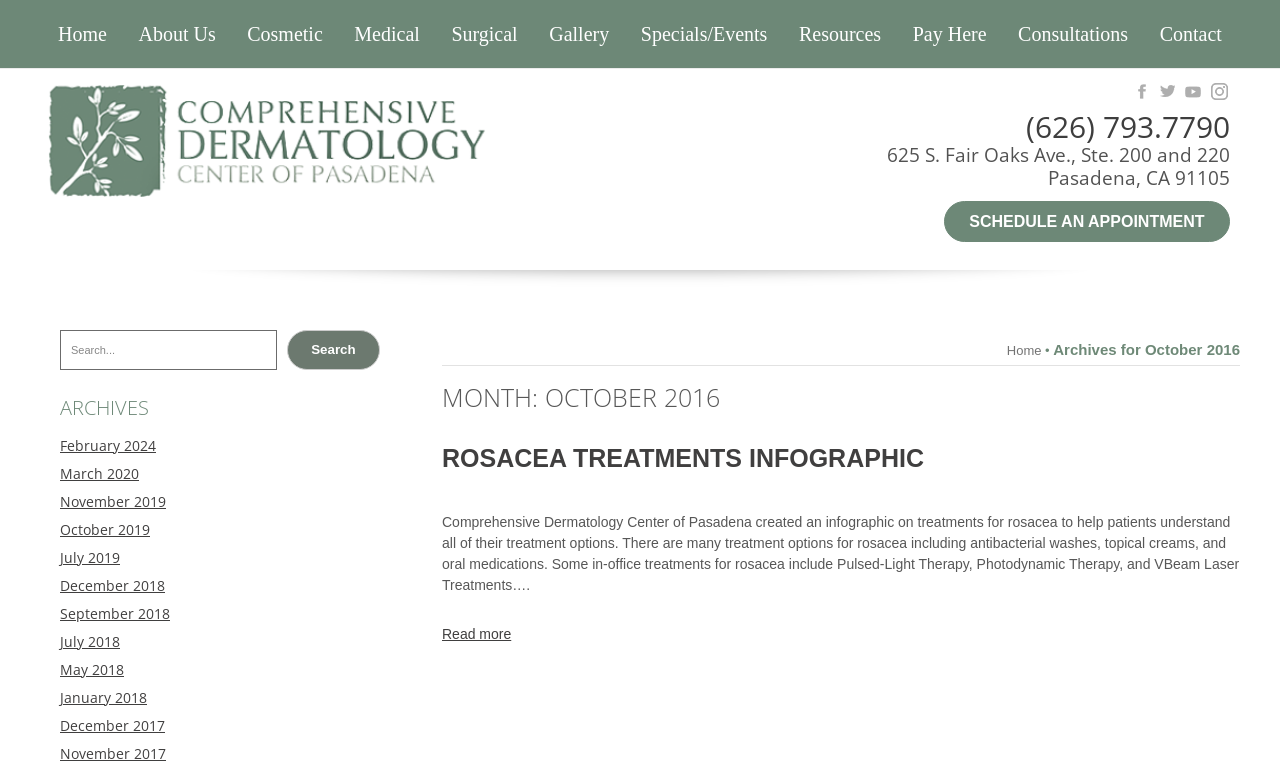Locate the bounding box coordinates of the area that needs to be clicked to fulfill the following instruction: "Click on the 'SPORT' link". The coordinates should be in the format of four float numbers between 0 and 1, namely [left, top, right, bottom].

None